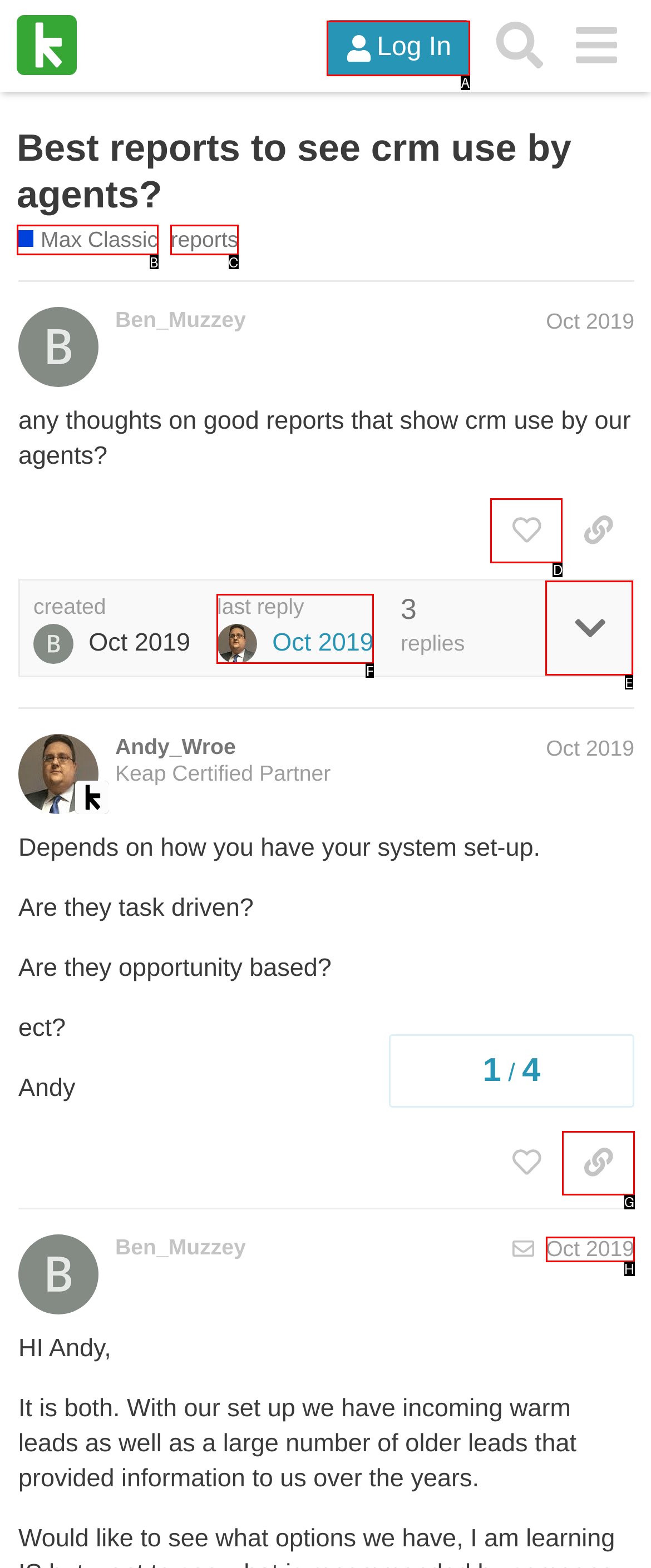To complete the task: Like the post by @Ben_Muzzey, which option should I click? Answer with the appropriate letter from the provided choices.

D